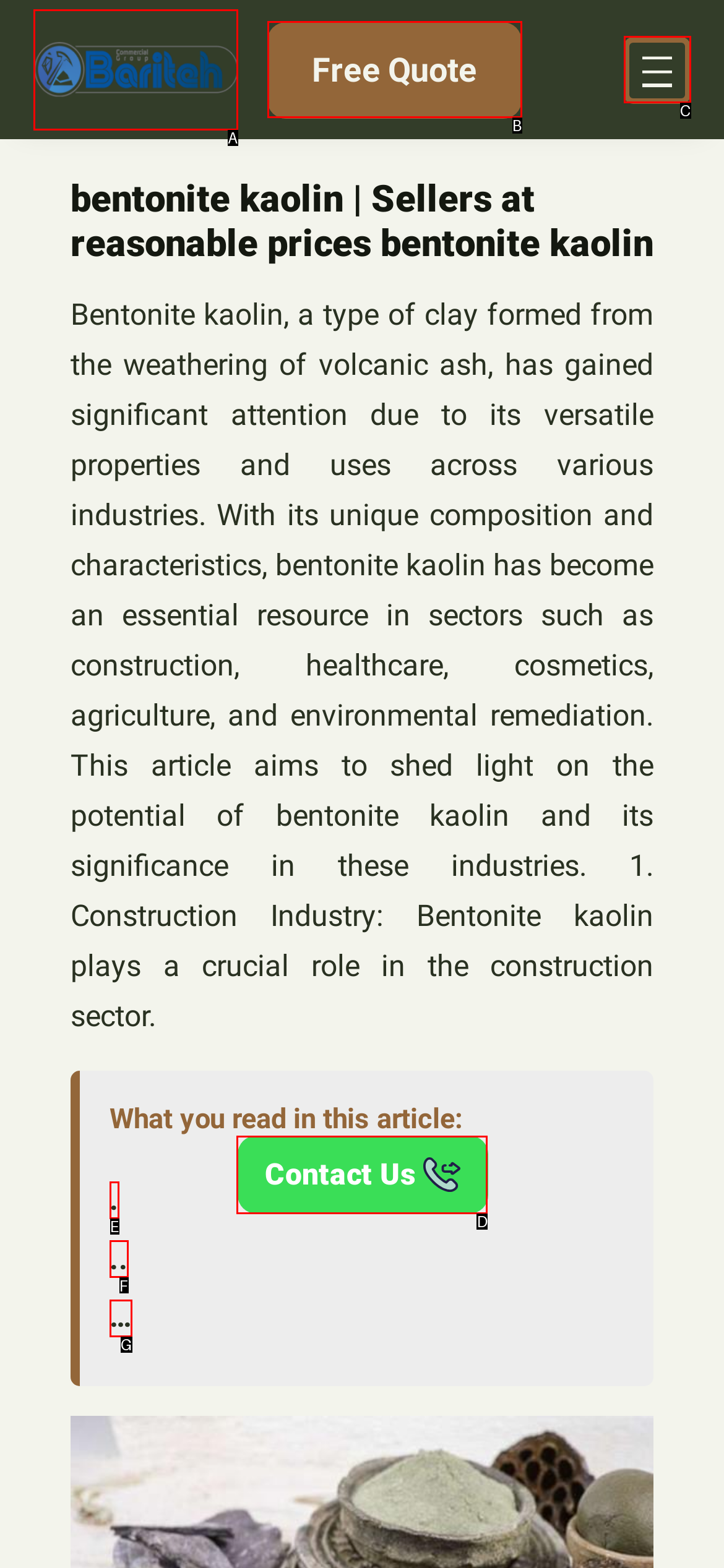Determine which option matches the element description: ..
Answer using the letter of the correct option.

F